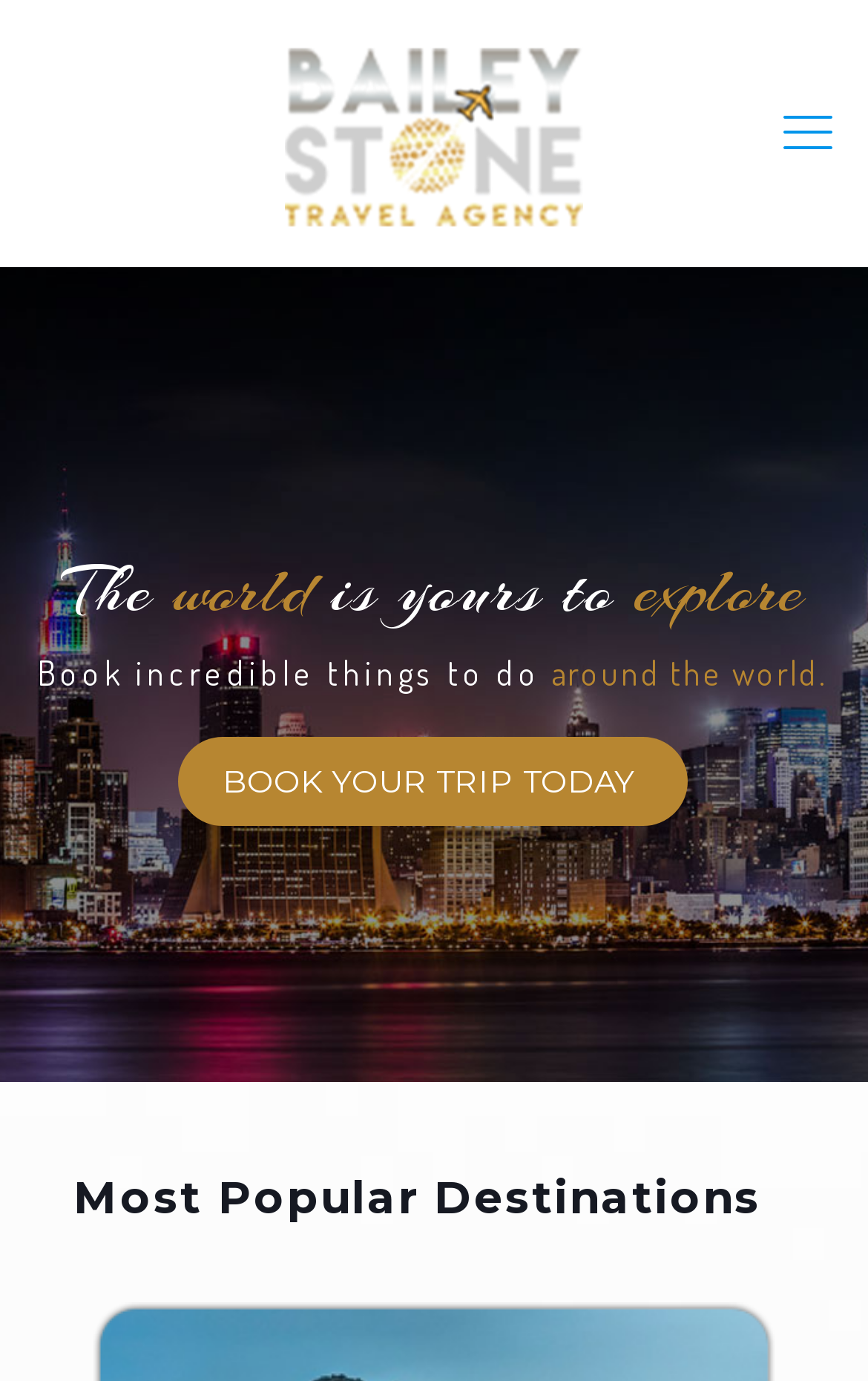Provide the bounding box coordinates for the UI element that is described as: "title="Bailey Stone Travel"".

[0.128, 0.016, 0.872, 0.177]